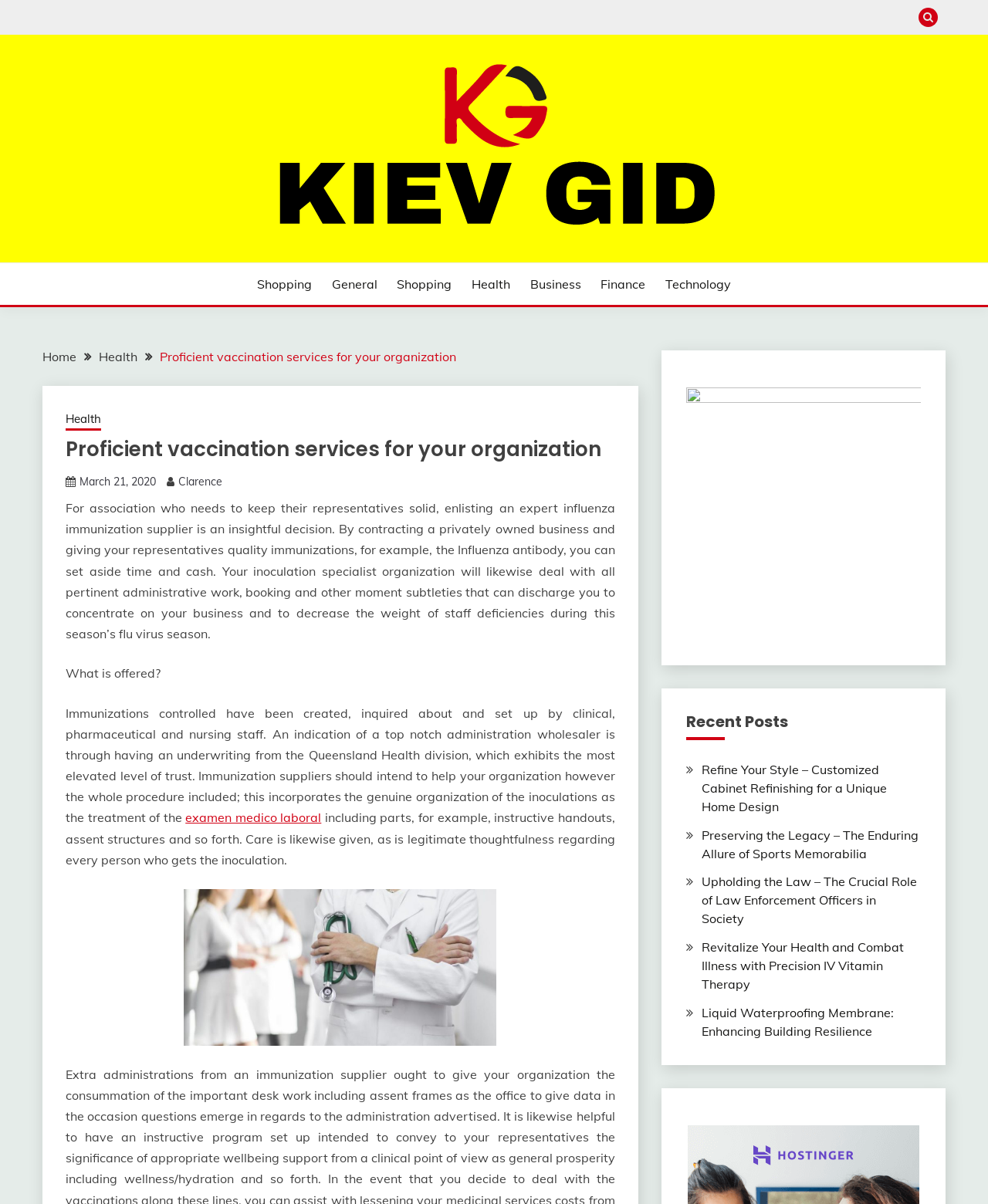What is the topic of the recent post 'Revitalize Your Health and Combat Illness with Precision IV Vitamin Therapy'?
Based on the image, give a concise answer in the form of a single word or short phrase.

Health